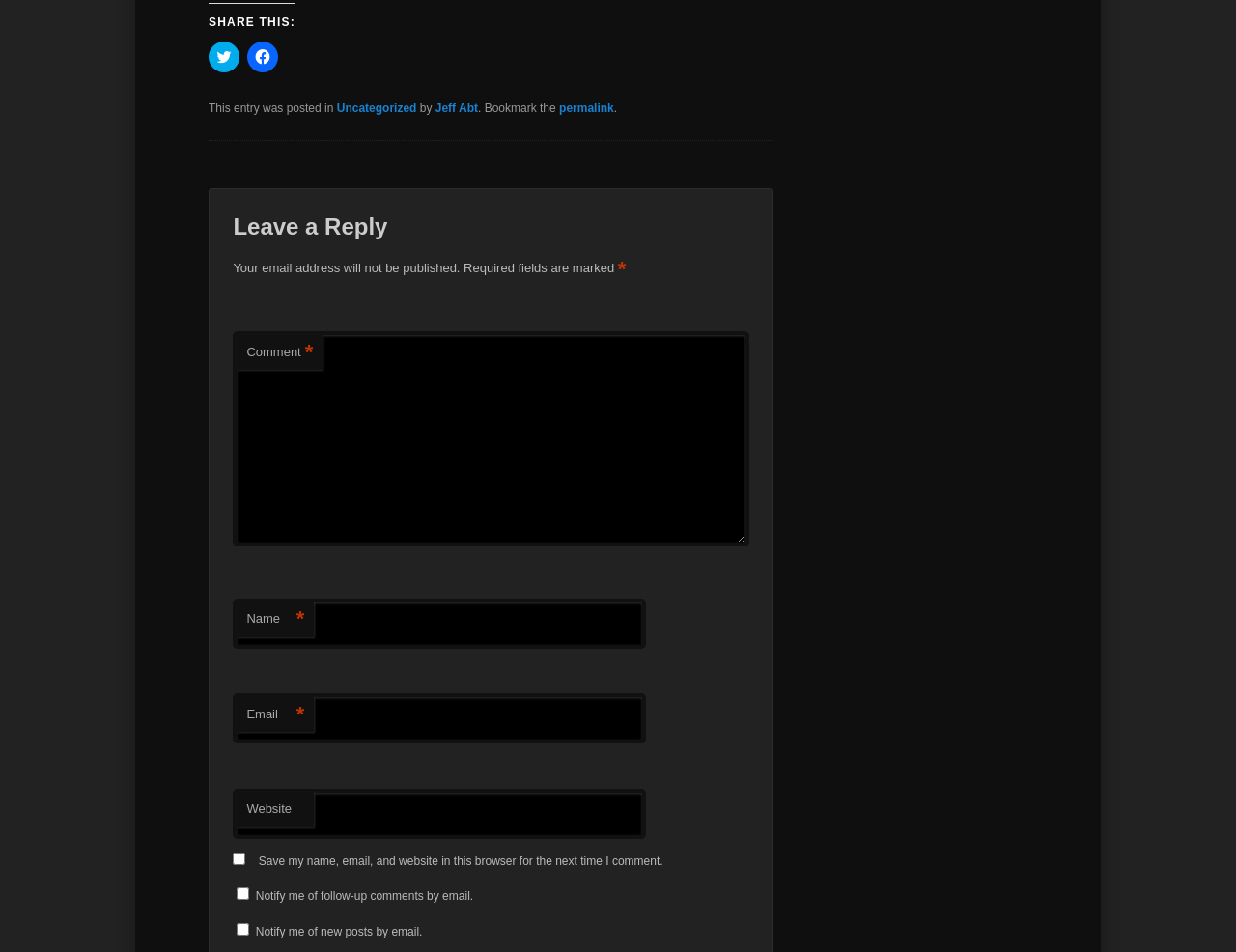Extract the bounding box coordinates of the UI element described by: "parent_node: Email aria-describedby="email-notes" name="email"". The coordinates should include four float numbers ranging from 0 to 1, e.g., [left, top, right, bottom].

[0.189, 0.728, 0.523, 0.781]